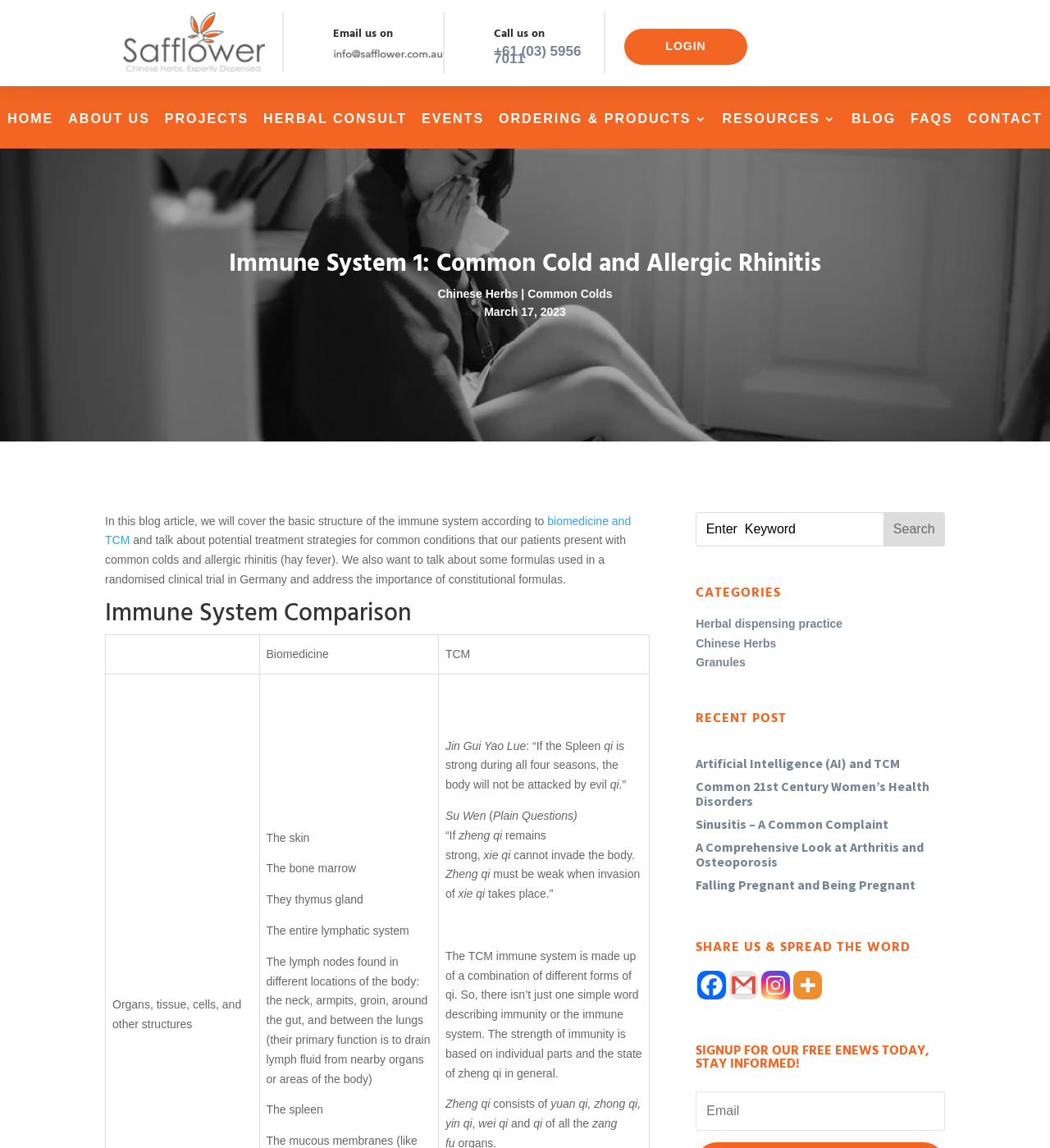Determine the bounding box coordinates for the area that needs to be clicked to fulfill this task: "Click on Binary Options Trading Thailand link". The coordinates must be given as four float numbers between 0 and 1, i.e., [left, top, right, bottom].

None